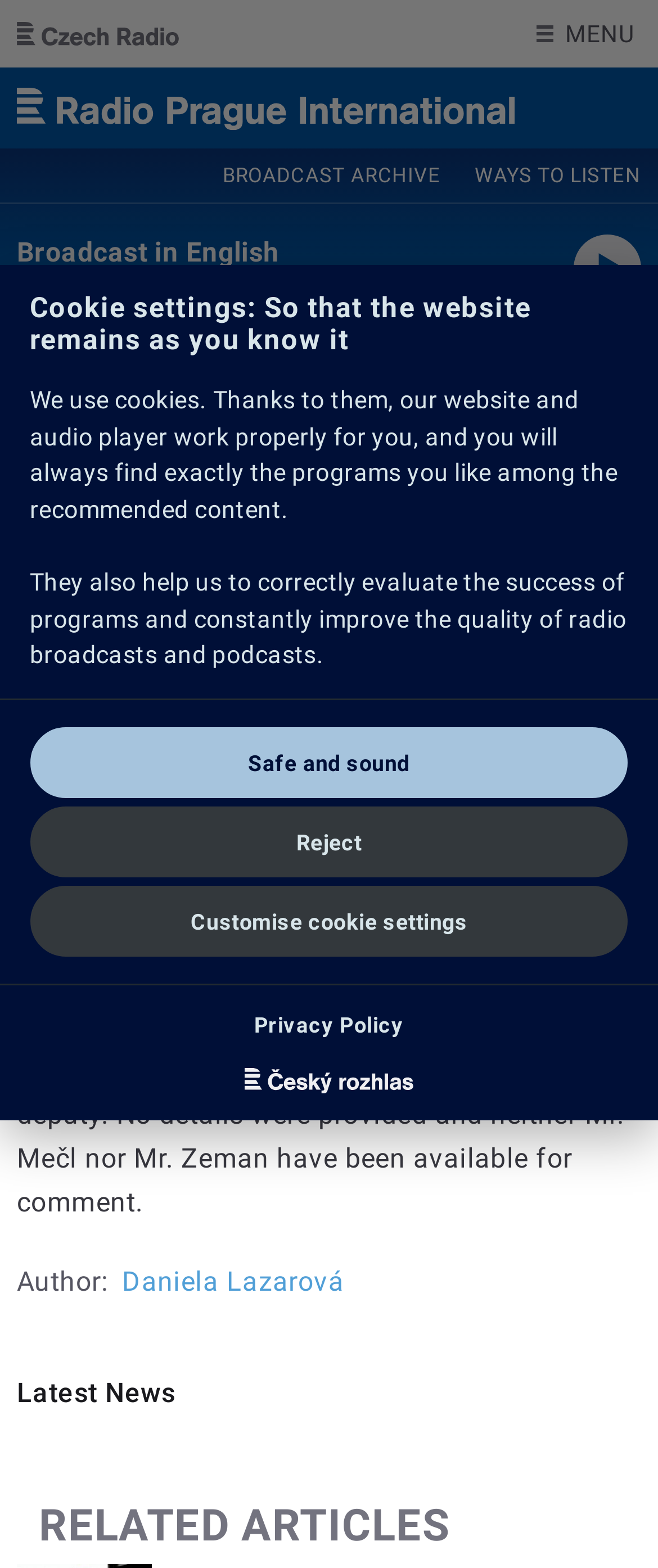Using the given description, provide the bounding box coordinates formatted as (top-left x, top-left y, bottom-right x, bottom-right y), with all values being floating point numbers between 0 and 1. Description: .icon-place_svg__cls-1{stroke-width:0}Los Angeles

None